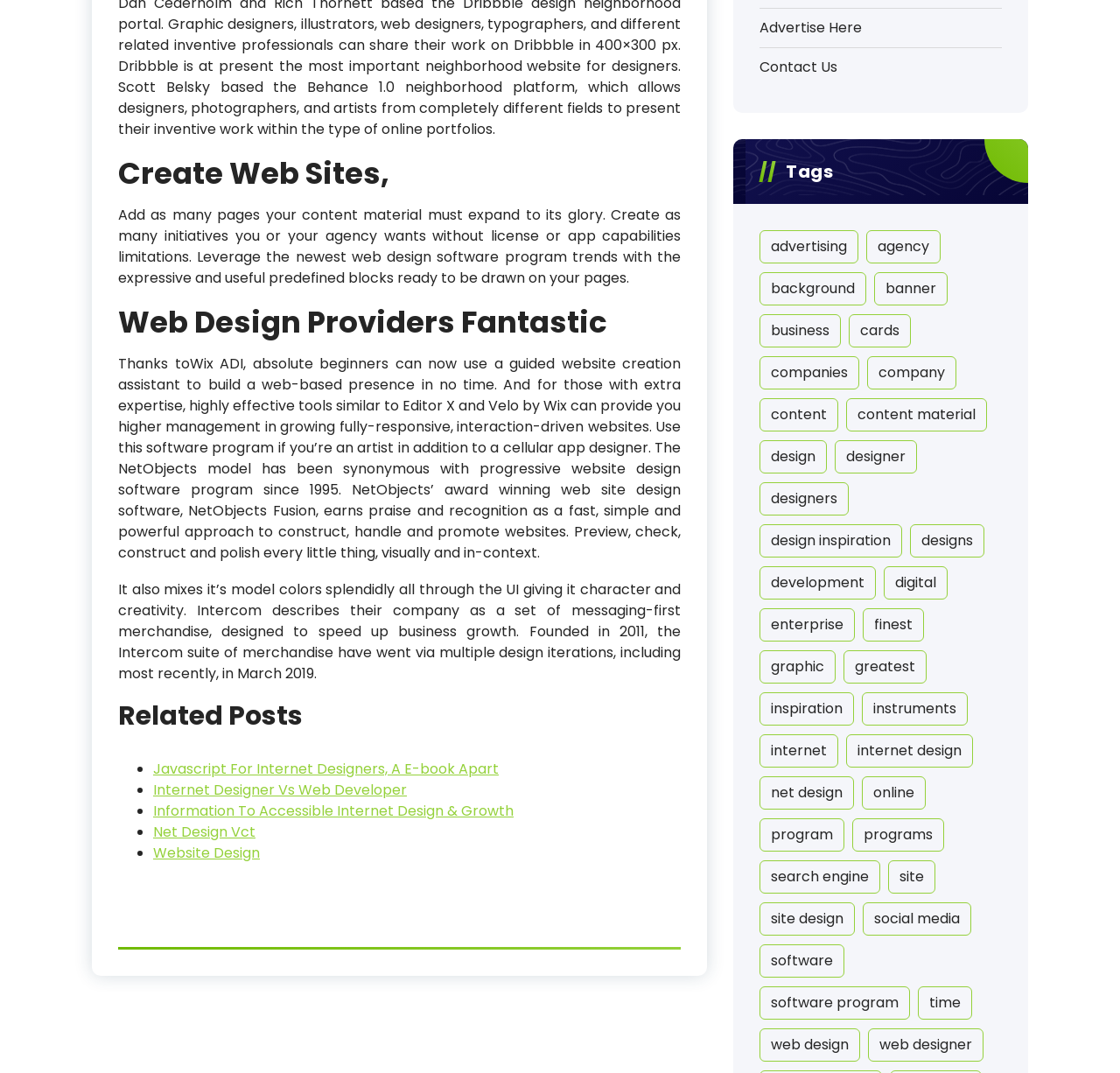Please identify the bounding box coordinates of the area that needs to be clicked to fulfill the following instruction: "Read more about 'Web Design Providers Fantastic'."

[0.105, 0.284, 0.542, 0.317]